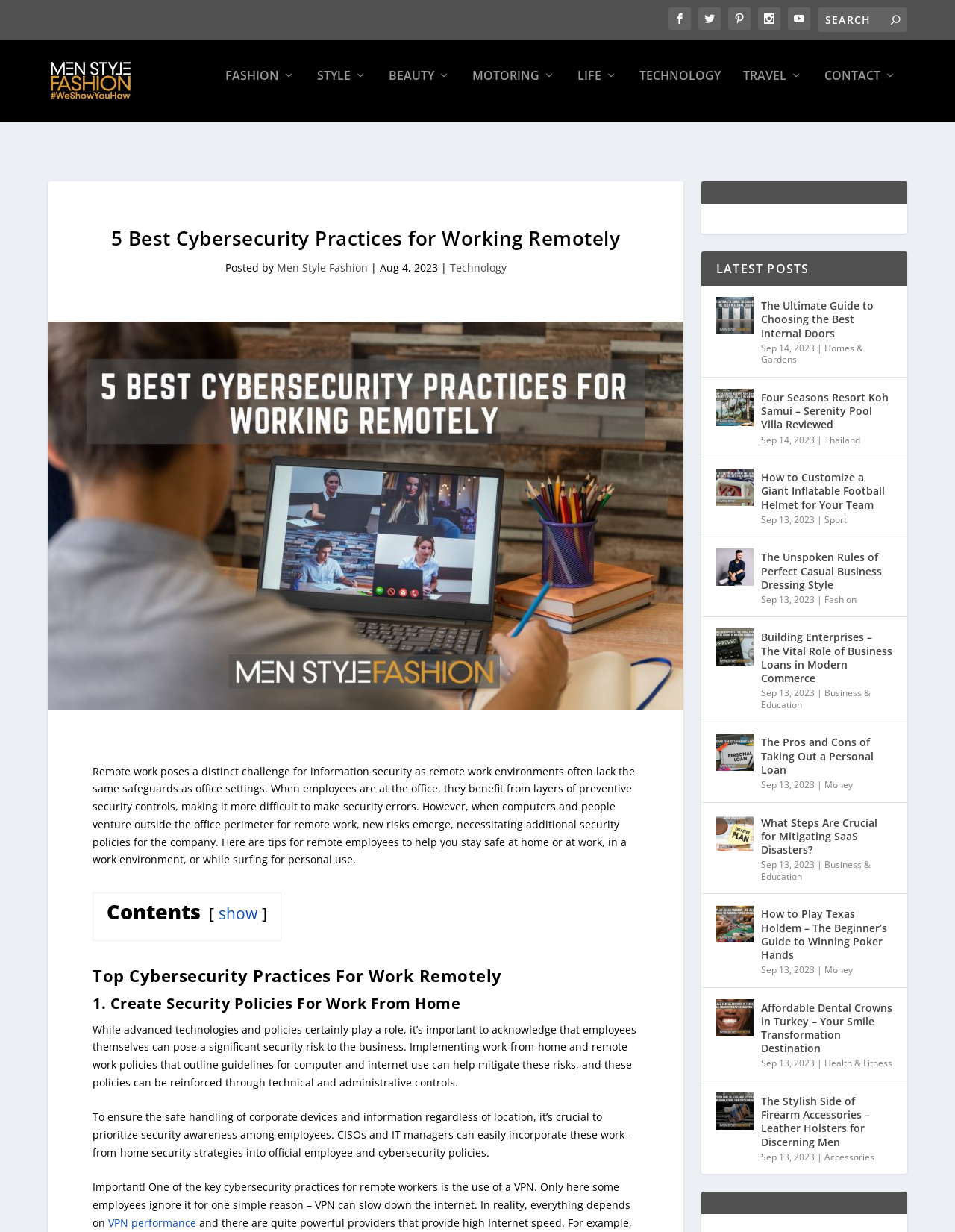Please reply to the following question using a single word or phrase: 
What is the purpose of implementing work-from-home policies?

To mitigate security risks